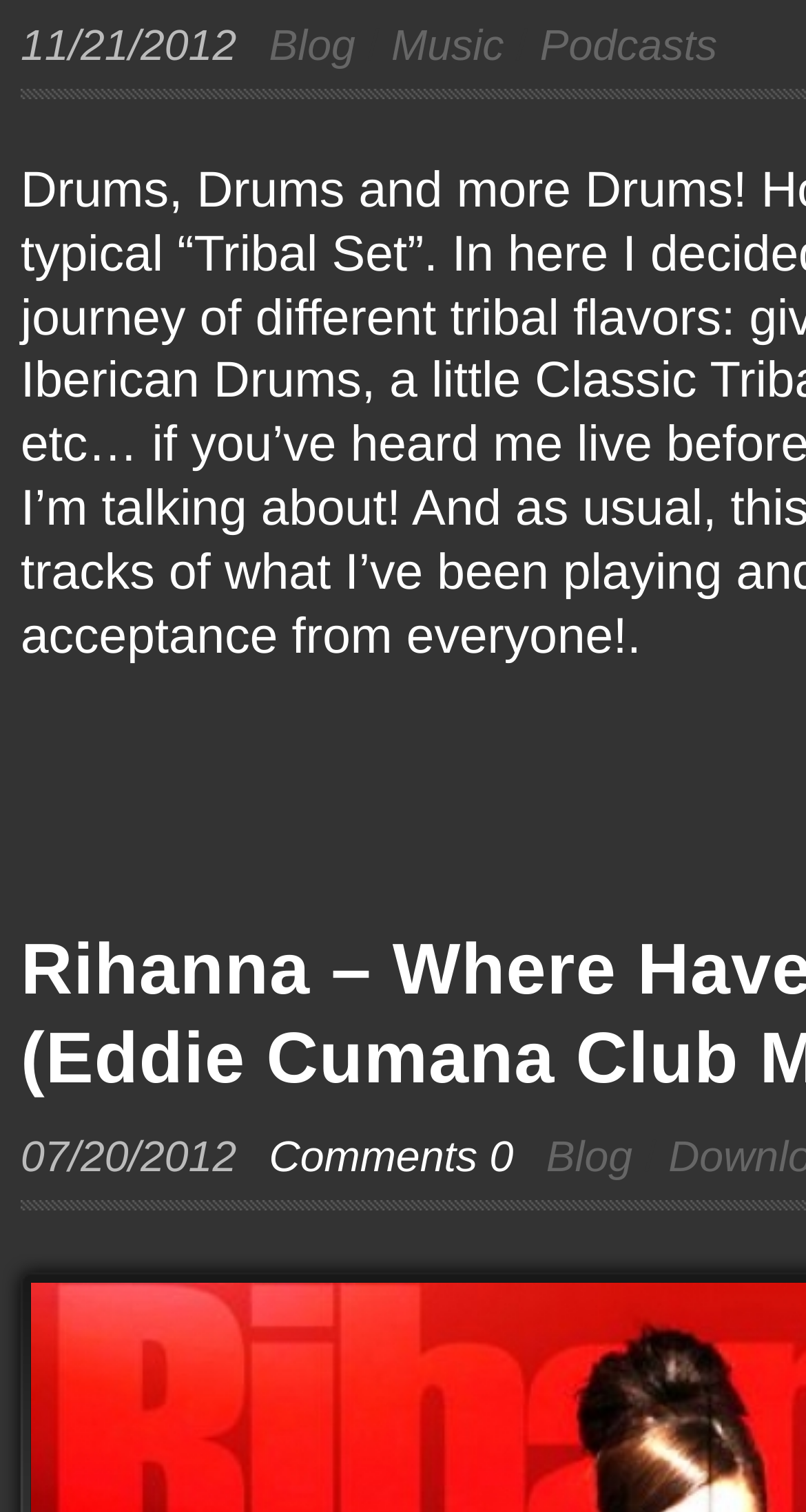Based on the image, please respond to the question with as much detail as possible:
What is the date of the blog post?

I found the date '11/21/2012' at the top of the webpage, which is likely to be the date of the blog post.